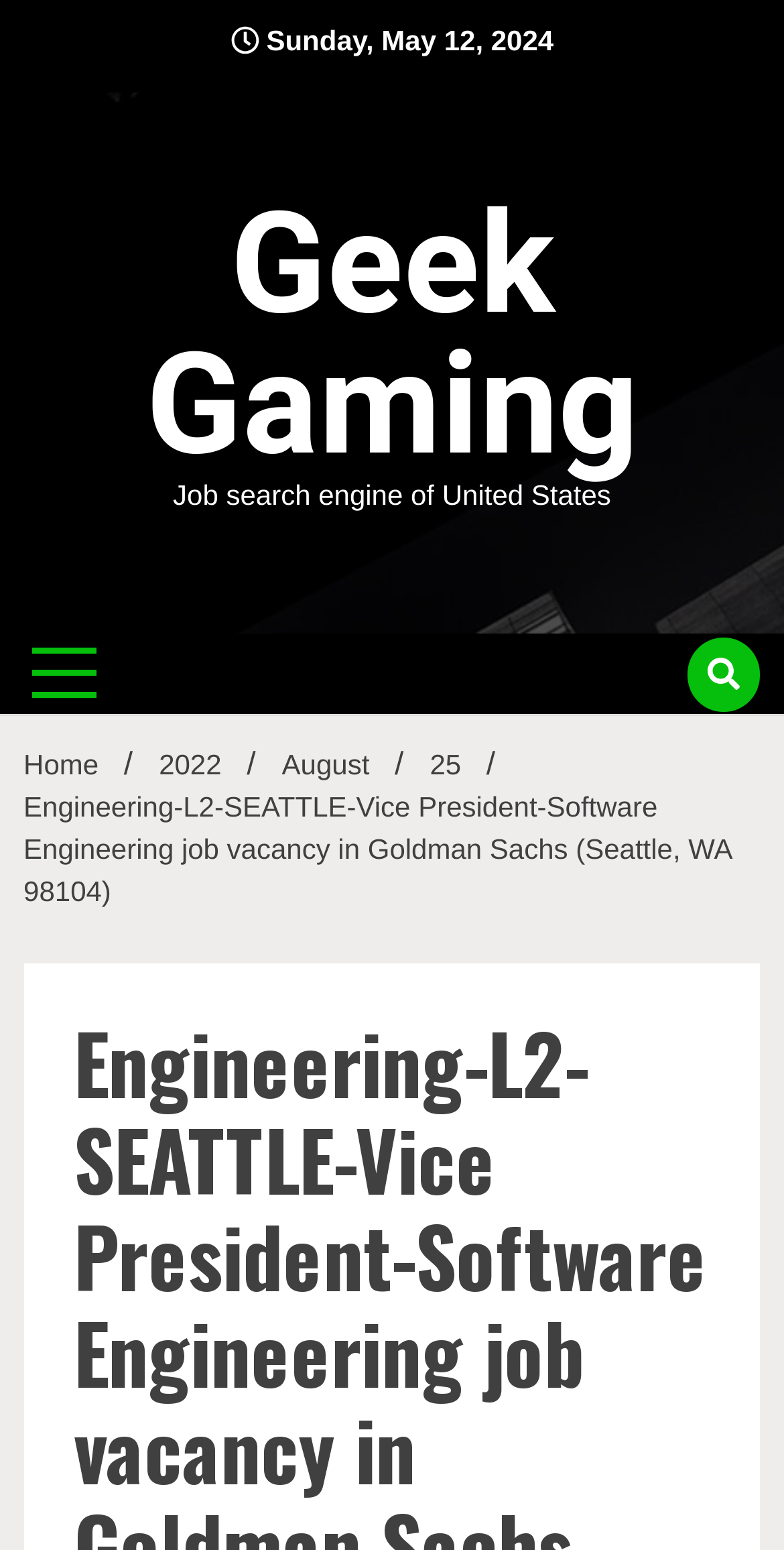How many buttons are on the webpage?
Please answer the question as detailed as possible based on the image.

I found the number of buttons by looking at the webpage structure and found two button elements, one located at the top and one at the bottom of the webpage.